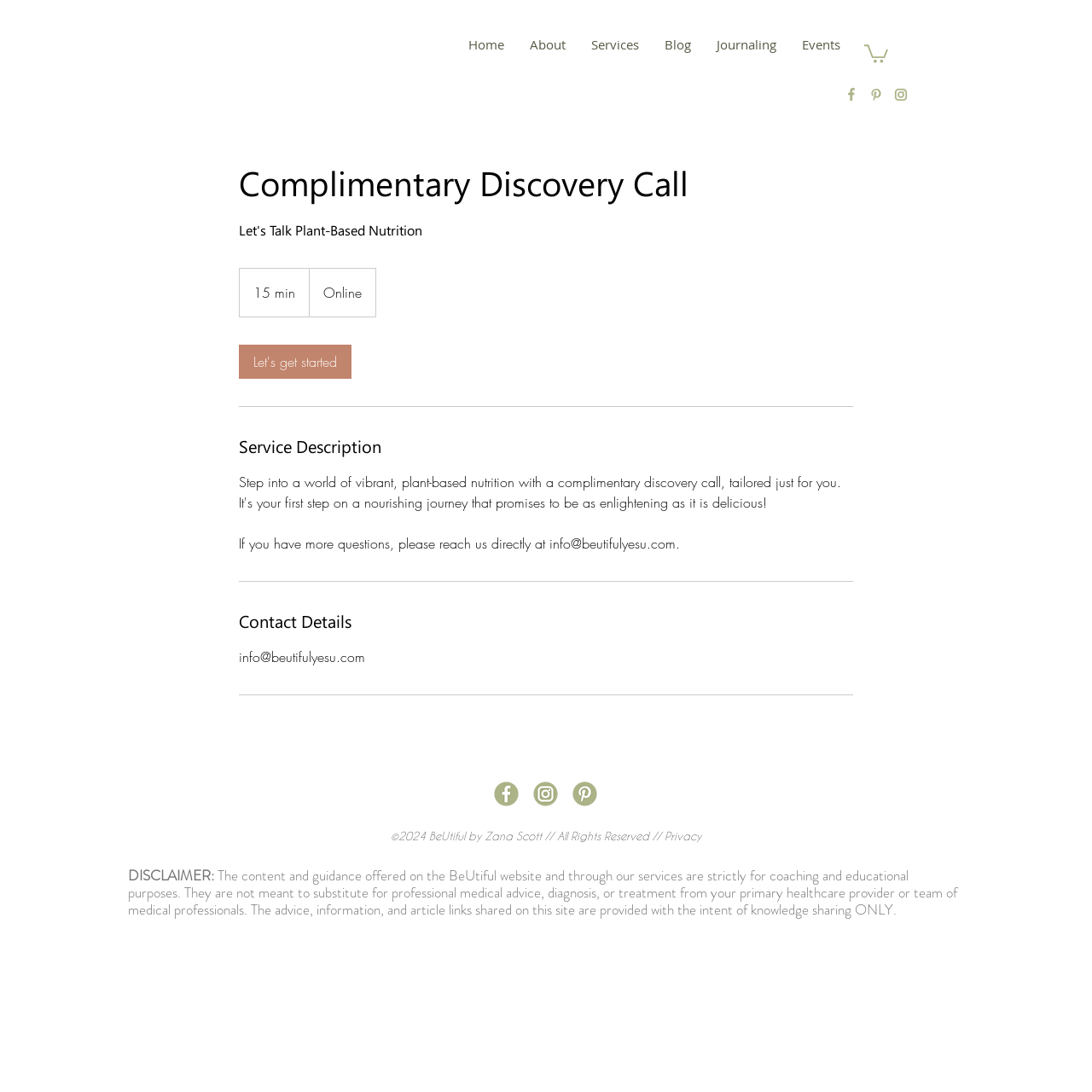What is the email address provided for contact?
Respond to the question with a single word or phrase according to the image.

info@beutifulyesu.com